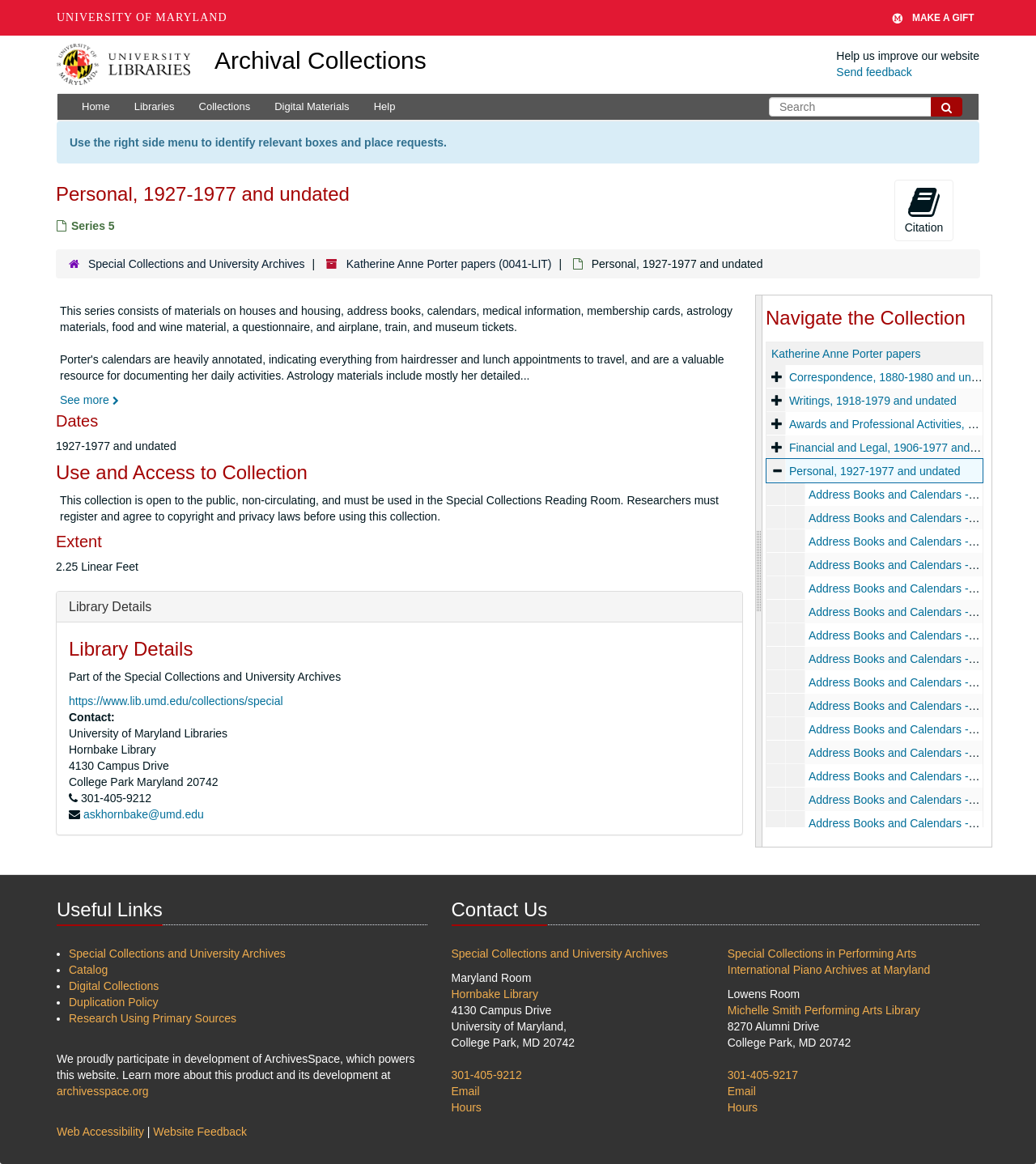Please identify the bounding box coordinates of the area that needs to be clicked to fulfill the following instruction: "View library details."

[0.066, 0.515, 0.146, 0.527]